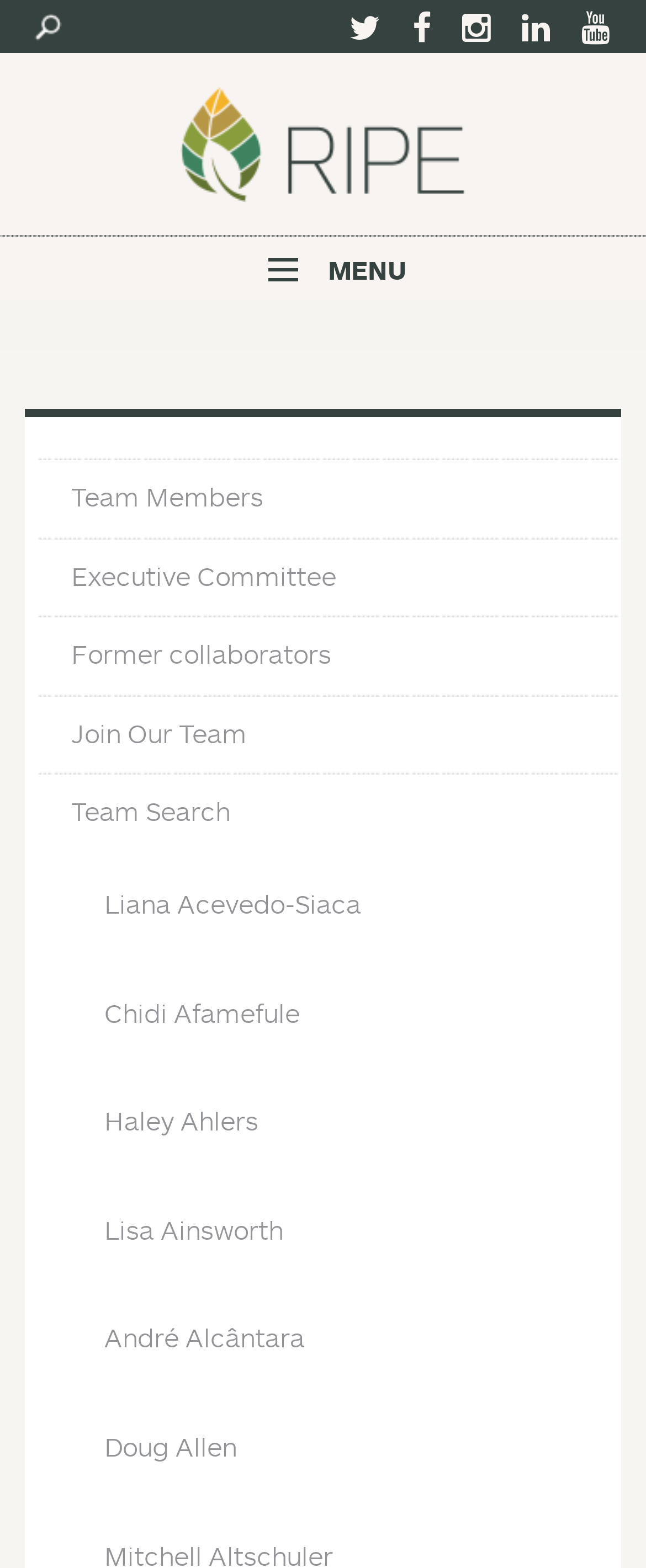Find the bounding box coordinates of the clickable area required to complete the following action: "Access the 'Ripe' page".

[0.279, 0.055, 0.721, 0.129]